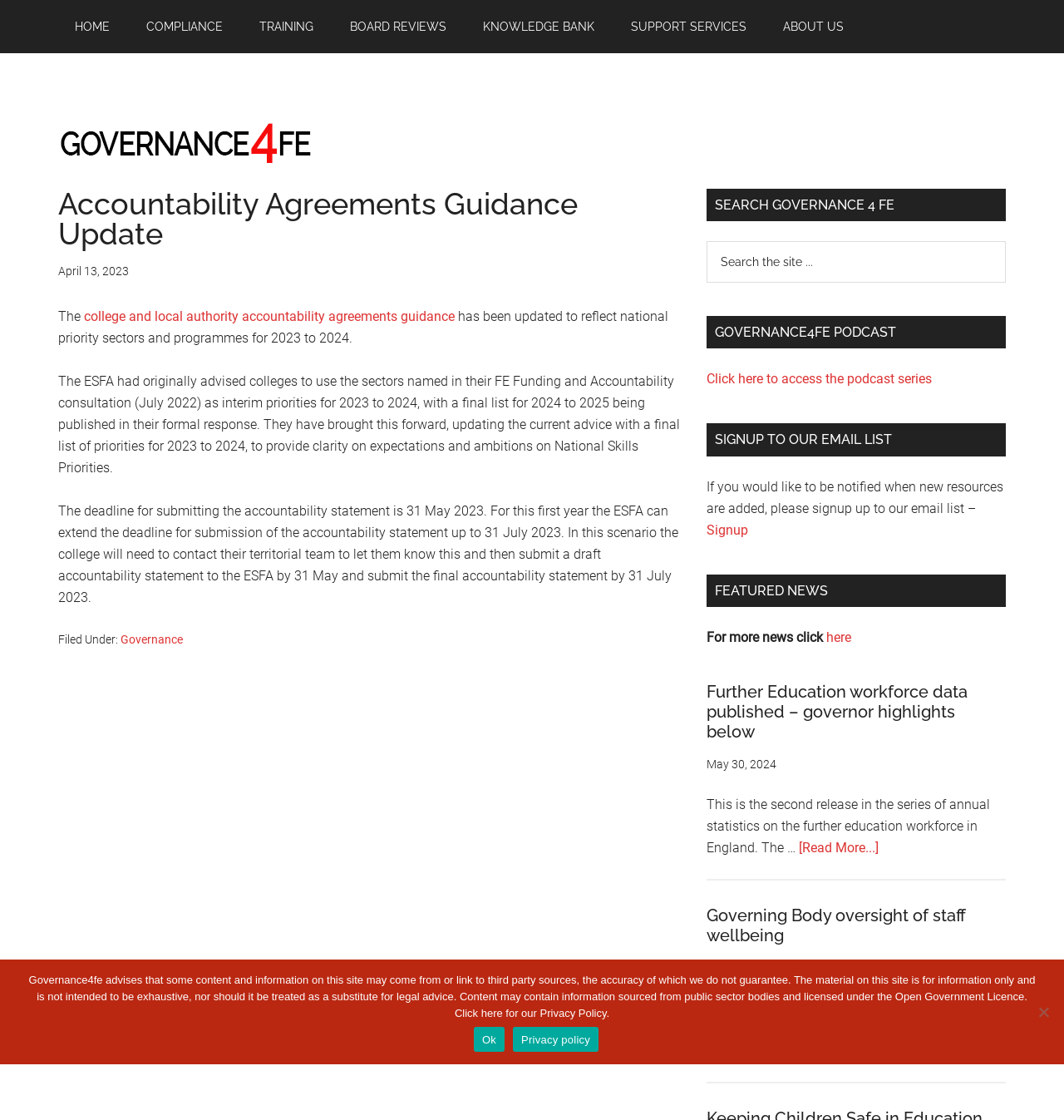Respond to the question with just a single word or phrase: 
What is the deadline for submitting the accountability statement?

31 May 2023